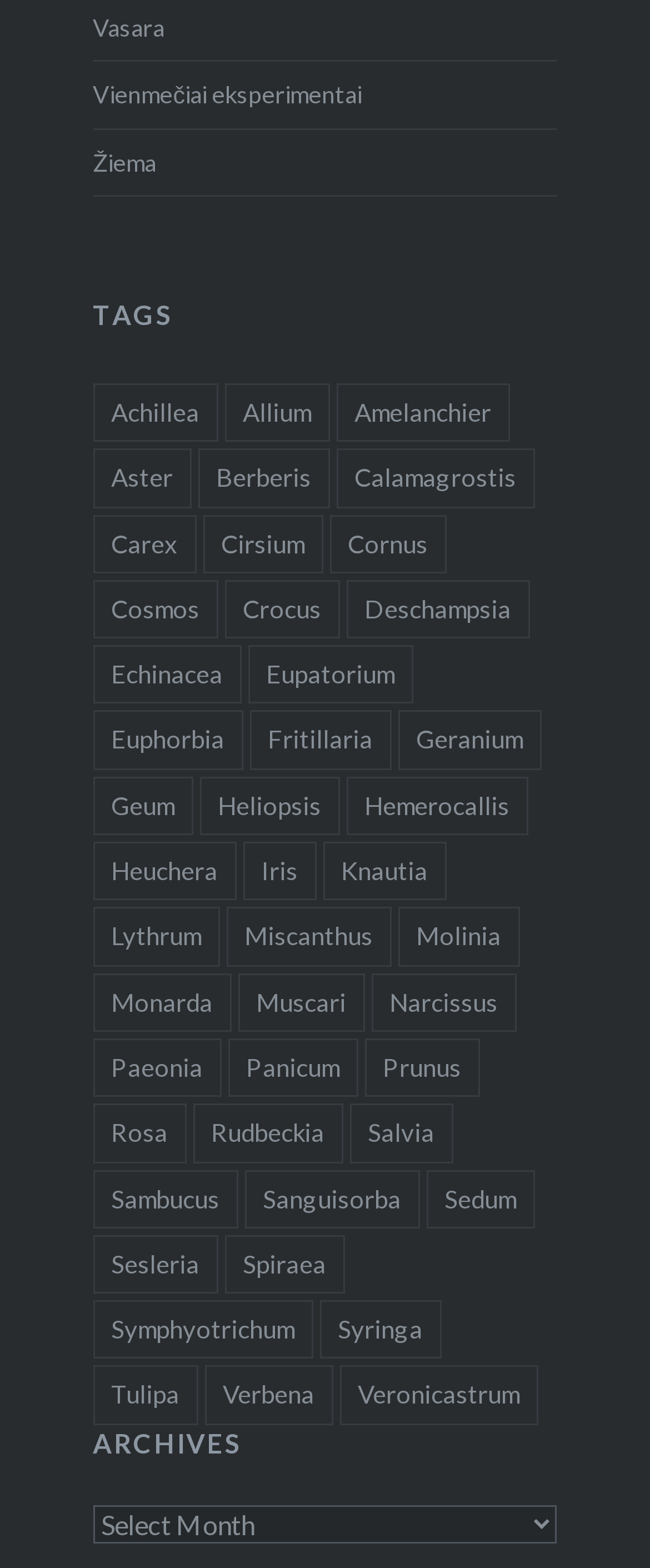What is the section below 'TAGS'?
Refer to the image and offer an in-depth and detailed answer to the question.

The section below 'TAGS' is 'Archives', as indicated by the heading 'ARCHIVES' and the static text 'Archives'.